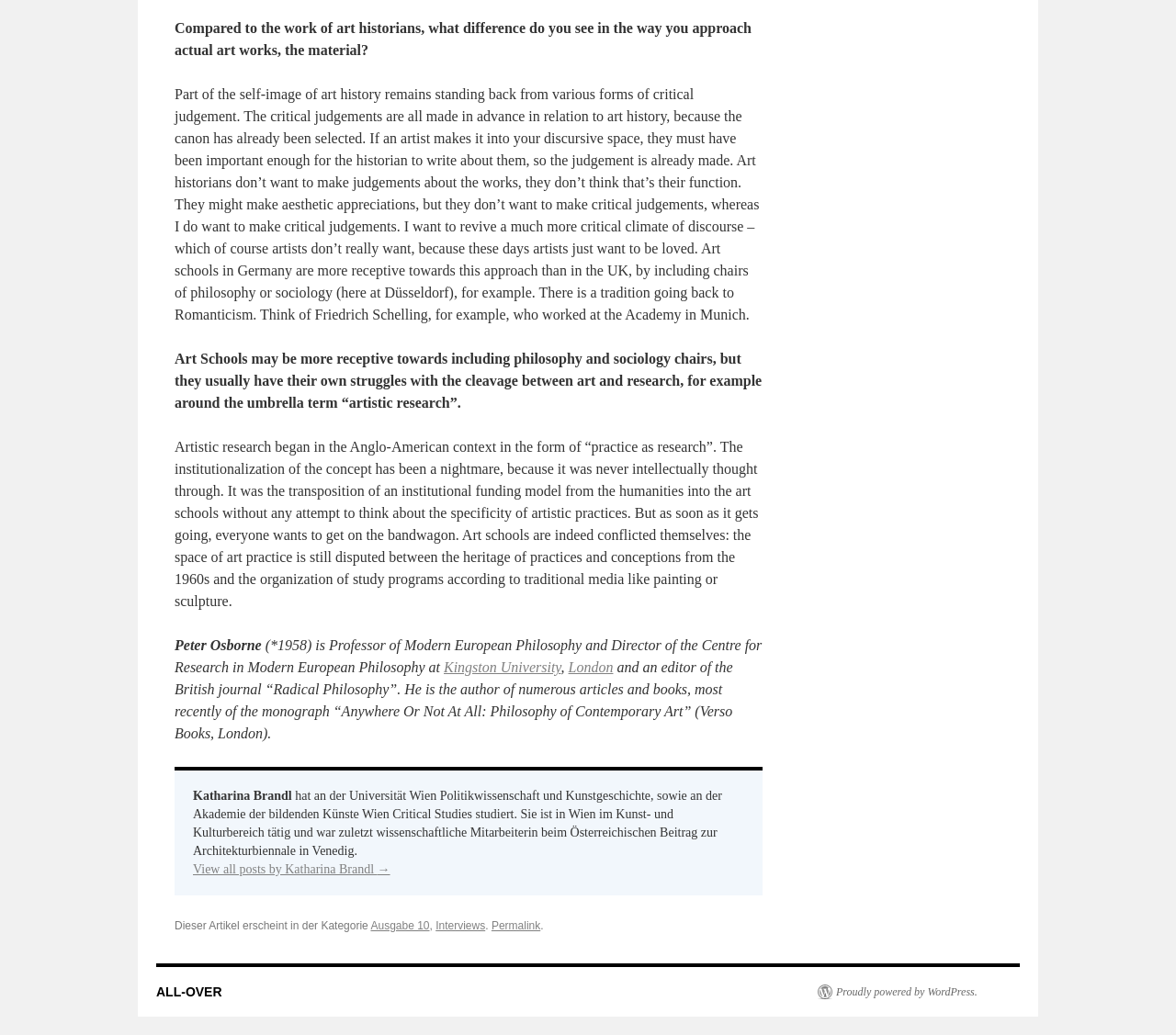Please identify the bounding box coordinates of the element that needs to be clicked to perform the following instruction: "Visit Kingston University".

[0.377, 0.637, 0.477, 0.652]